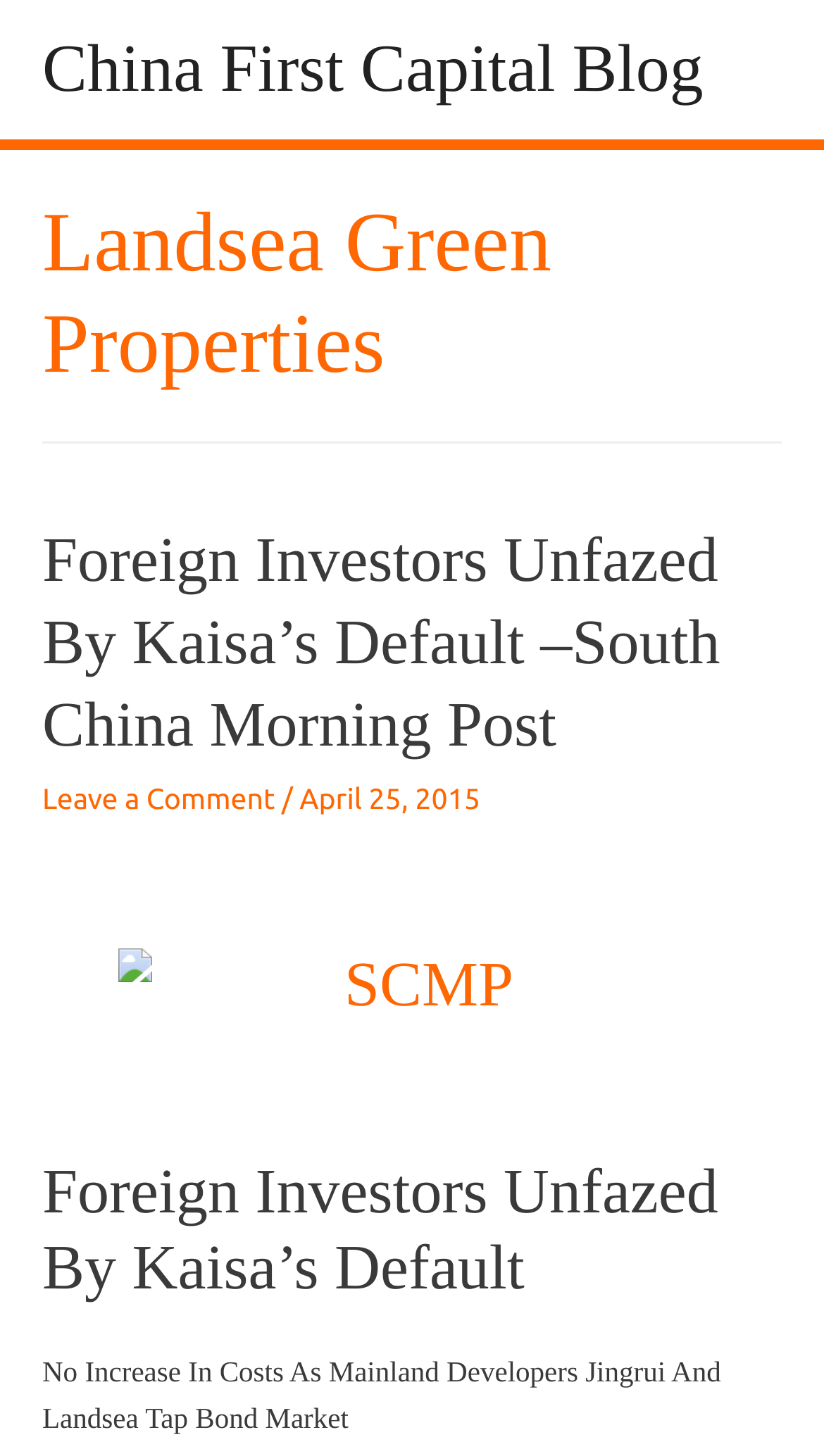For the given element description China First Capital Blog, determine the bounding box coordinates of the UI element. The coordinates should follow the format (top-left x, top-left y, bottom-right x, bottom-right y) and be within the range of 0 to 1.

[0.051, 0.021, 0.854, 0.072]